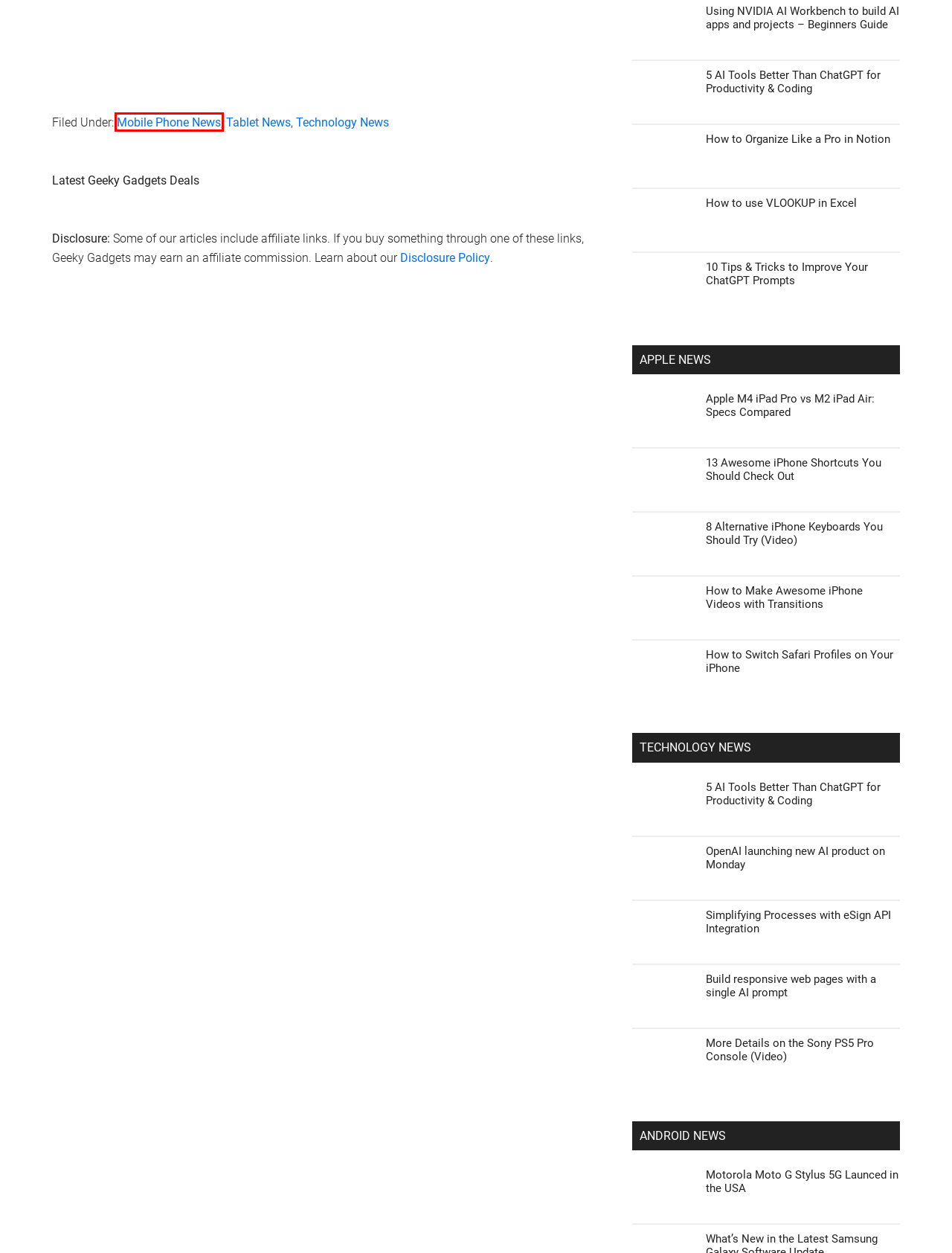Take a look at the provided webpage screenshot featuring a red bounding box around an element. Select the most appropriate webpage description for the page that loads after clicking on the element inside the red bounding box. Here are the candidates:
A. How to Make Awesome iPhone Videos with Transitions - Geeky Gadgets
B. Apple M4 iPad Pro vs M2 iPad Air: Specs Compared - Geeky Gadgets
C. OpenAI launching new AI product on Monday - Geeky Gadgets
D. Motorola Moto G Stylus 5G Launced in the USA - Geeky Gadgets
E. Tablet News - Geeky Gadgets
F. 8 Alternative iPhone Keyboards You Should Try (Video) - Geeky Gadgets
G. Build responsive web pages with a single AI prompt - Geeky Gadgets
H. Mobile Phone News - Geeky Gadgets

H